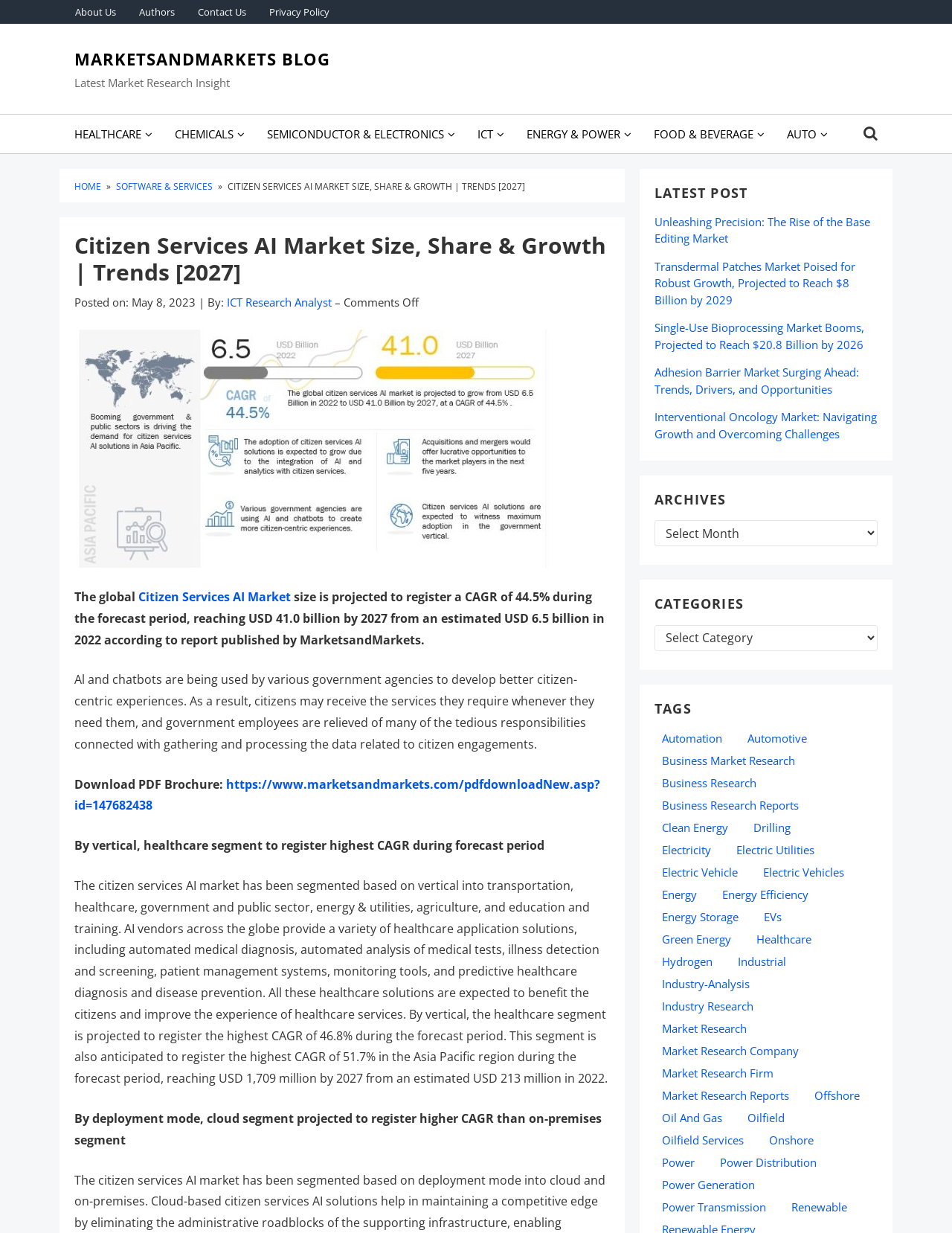Give a short answer using one word or phrase for the question:
What is the highest CAGR segment in the Citizen Services AI Market by vertical?

Healthcare